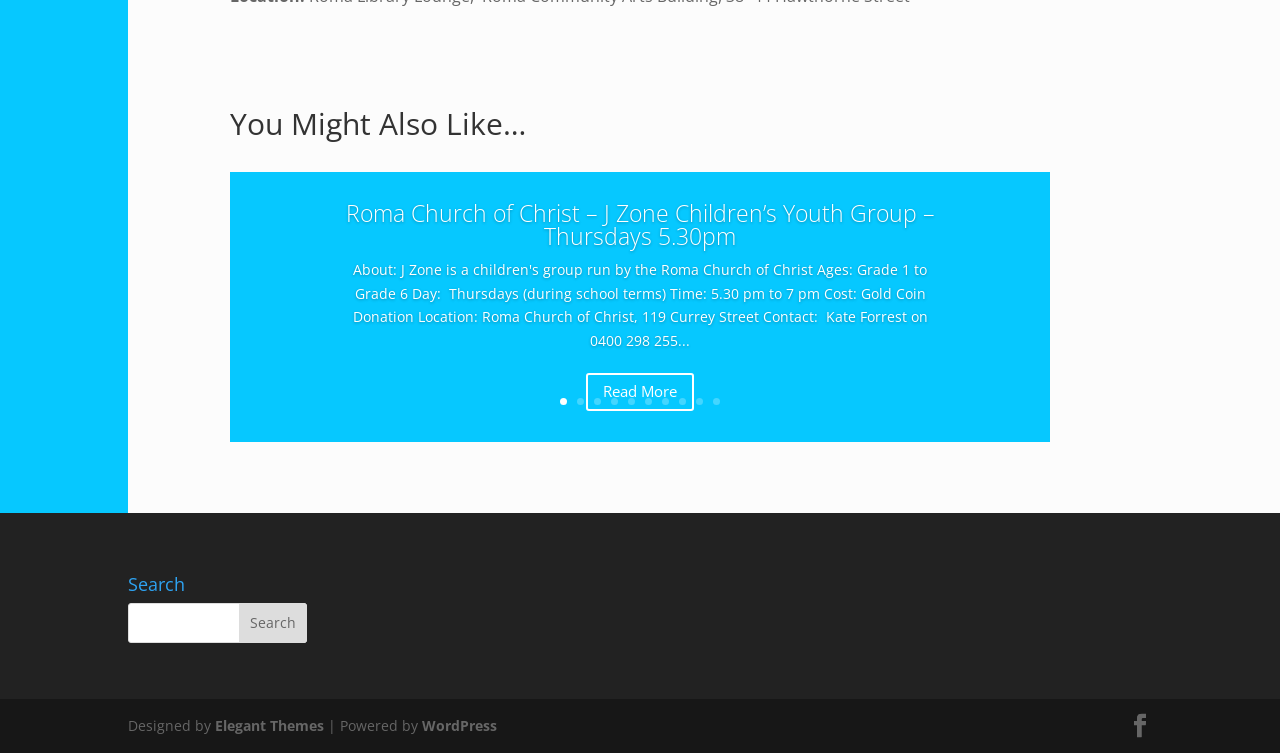What is the theme of the website? Using the information from the screenshot, answer with a single word or phrase.

Church or religious